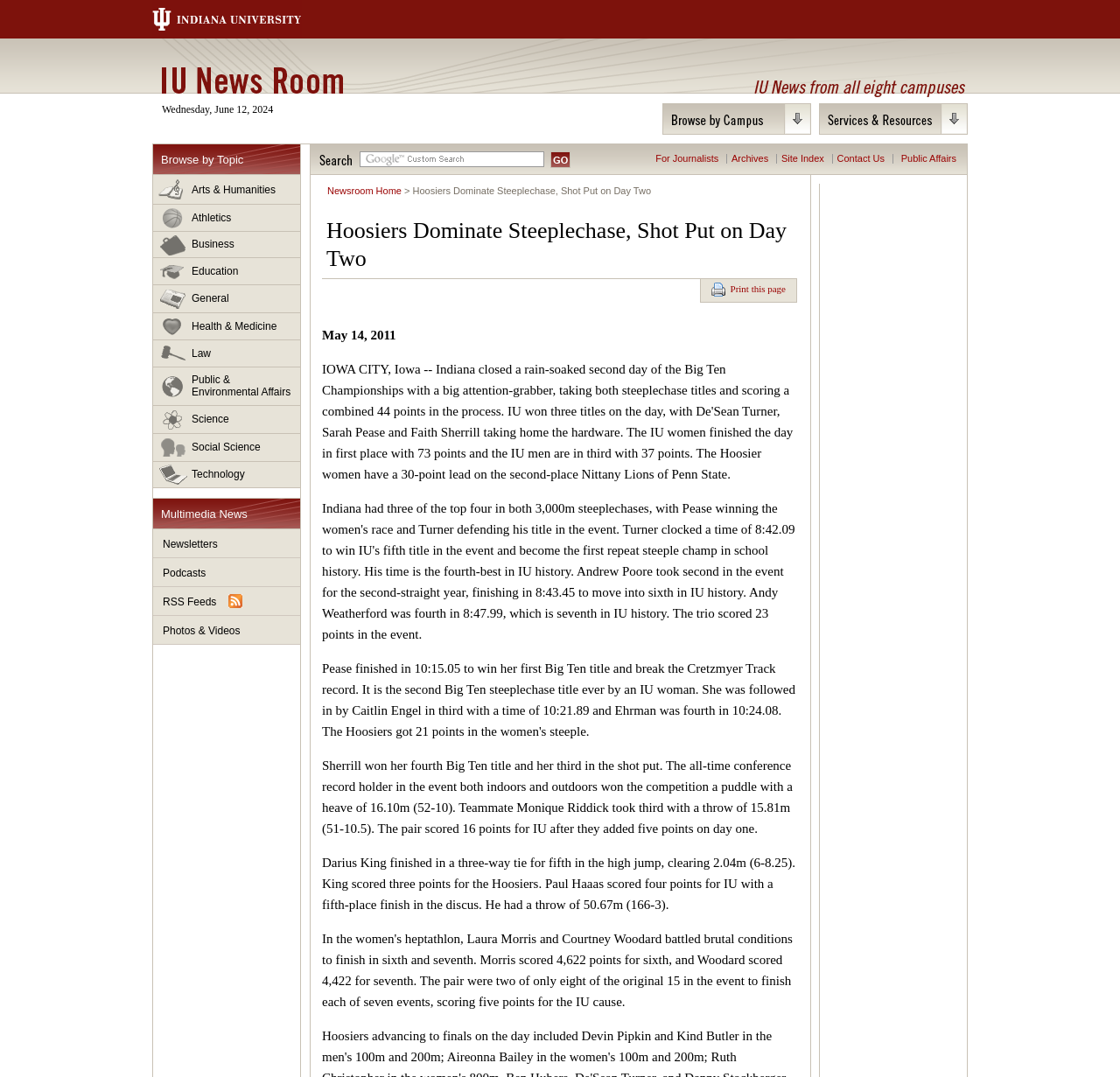Identify the bounding box for the UI element described as: "parent_node: Search name="as_q"". The coordinates should be four float numbers between 0 and 1, i.e., [left, top, right, bottom].

[0.321, 0.141, 0.486, 0.155]